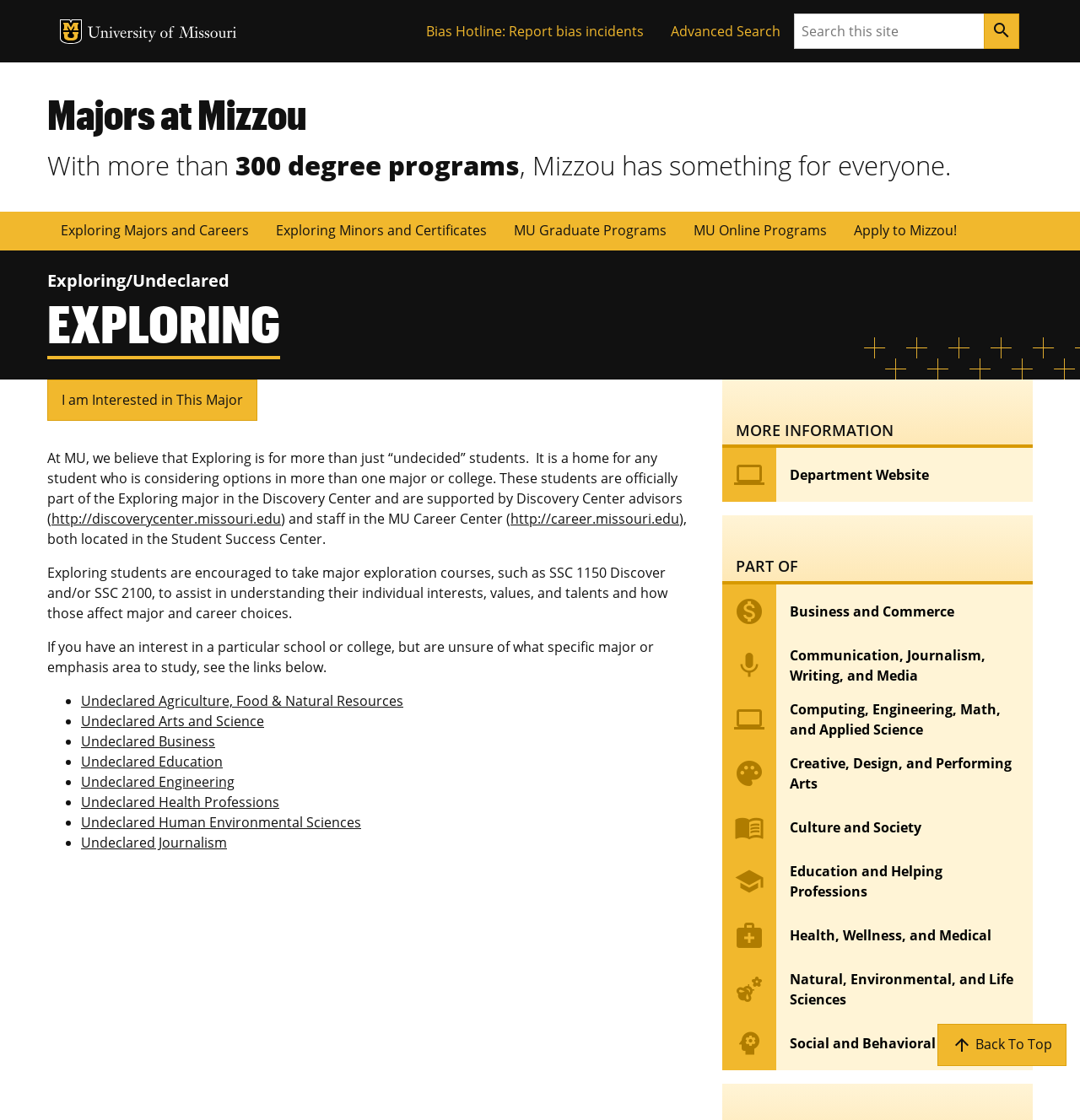What is the name of the webpage?
Based on the image, respond with a single word or phrase.

Exploring – Majors at Mizzou